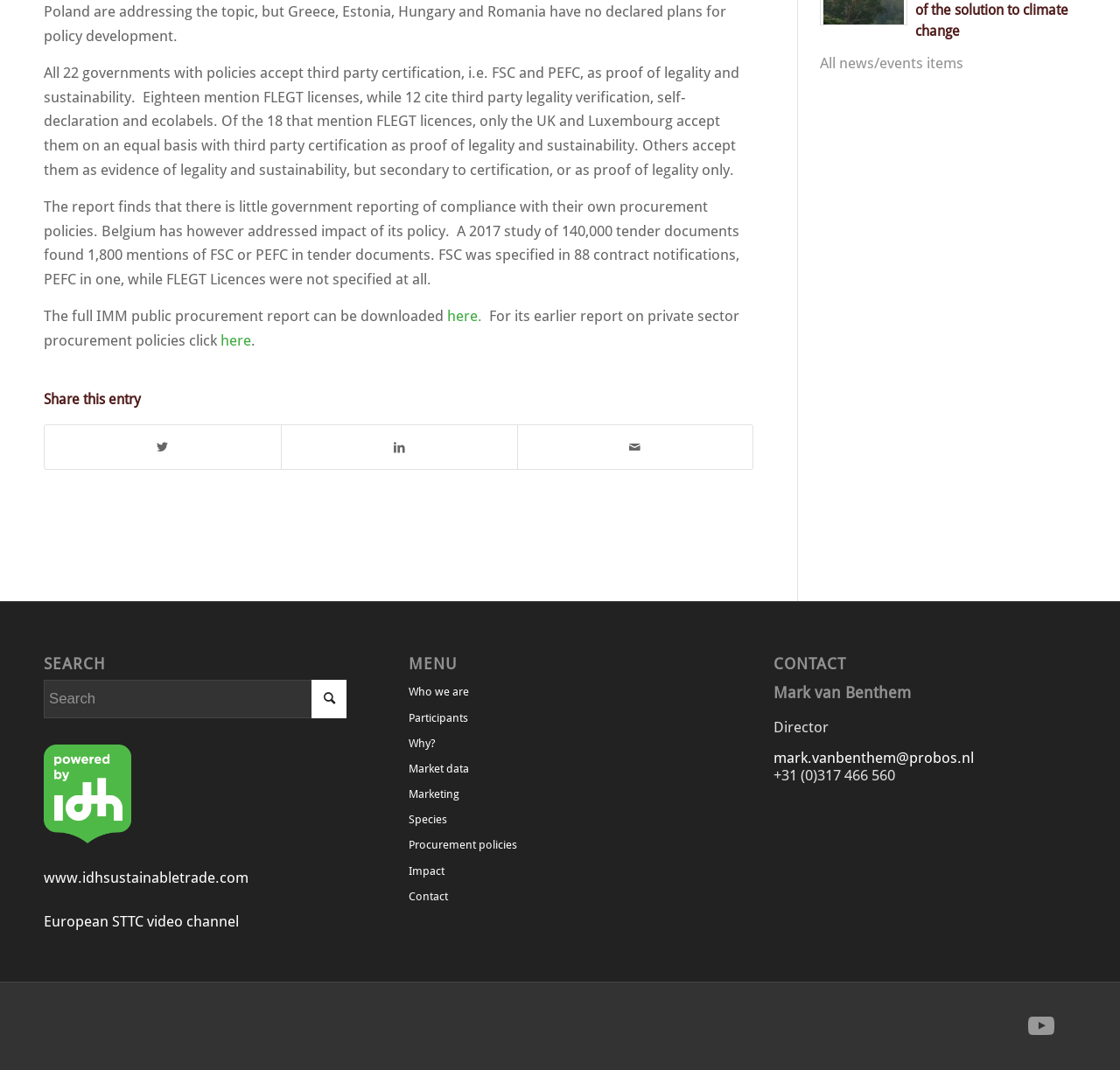Can you specify the bounding box coordinates of the area that needs to be clicked to fulfill the following instruction: "Share this entry on Twitter"?

[0.04, 0.398, 0.251, 0.439]